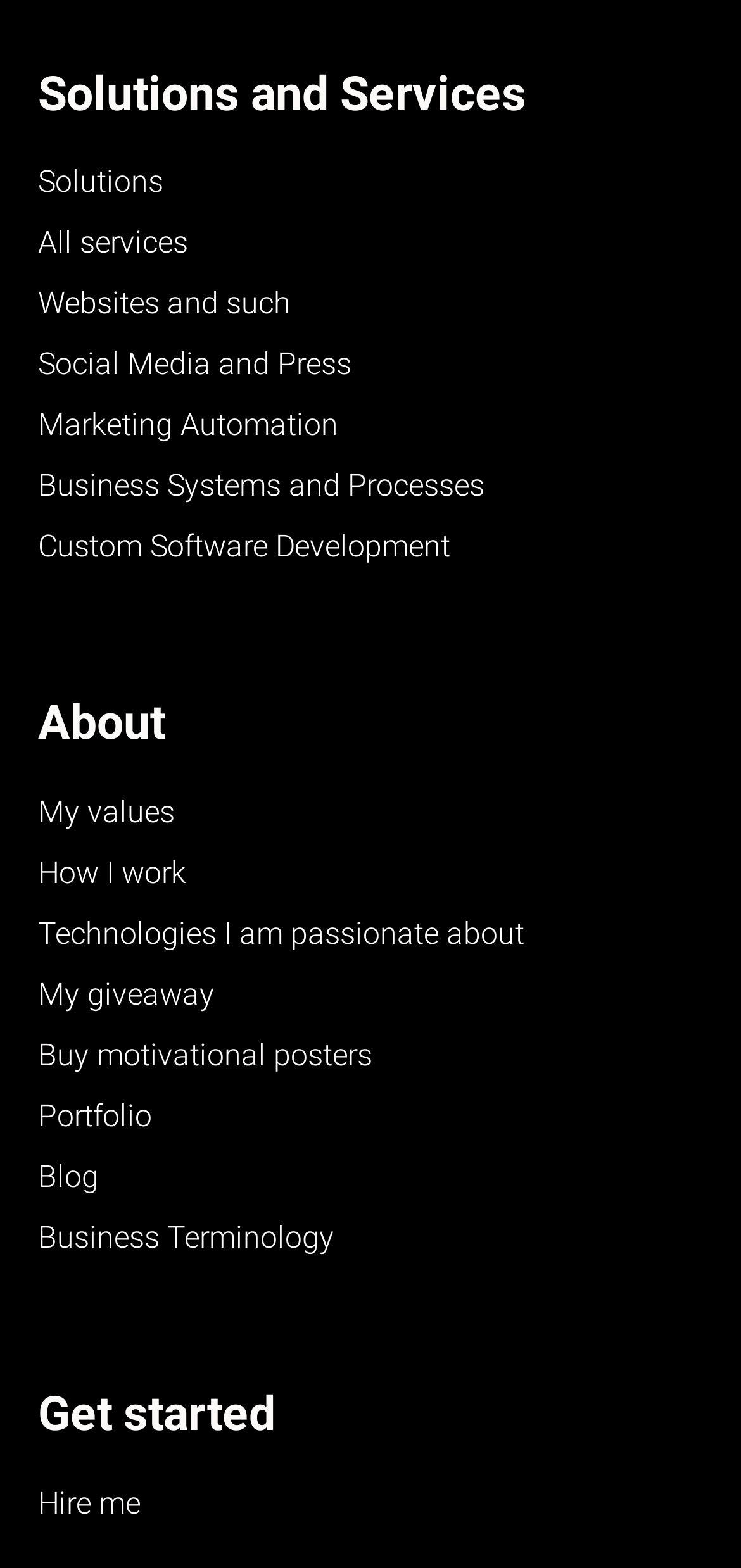Please provide a comprehensive answer to the question below using the information from the image: How many sections are there on the webpage?

I identified three main sections on the webpage: 'Solutions and Services', 'About', and 'Get started'. These sections are separated by their headings and content.